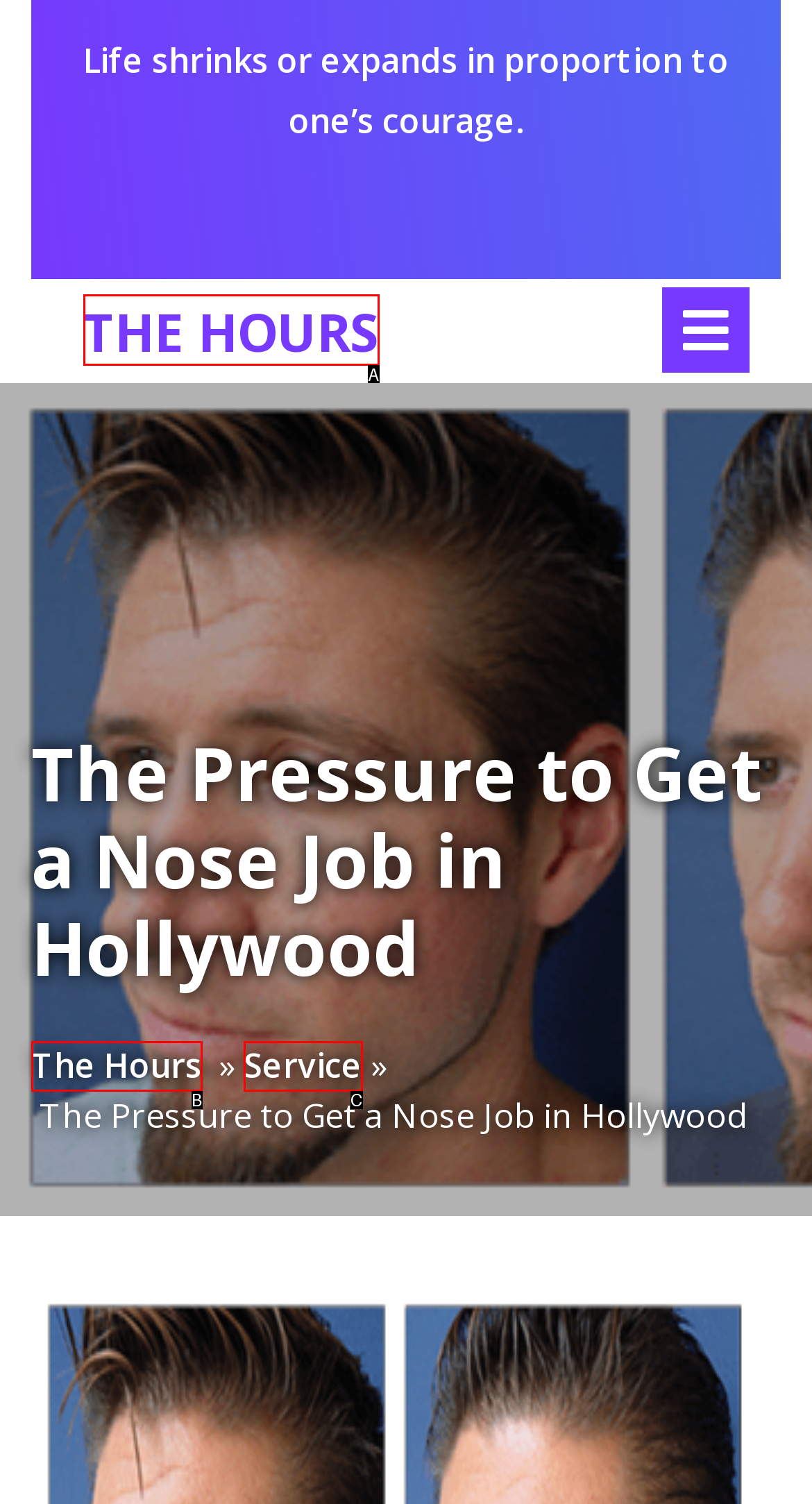Pick the option that corresponds to: Service
Provide the letter of the correct choice.

C